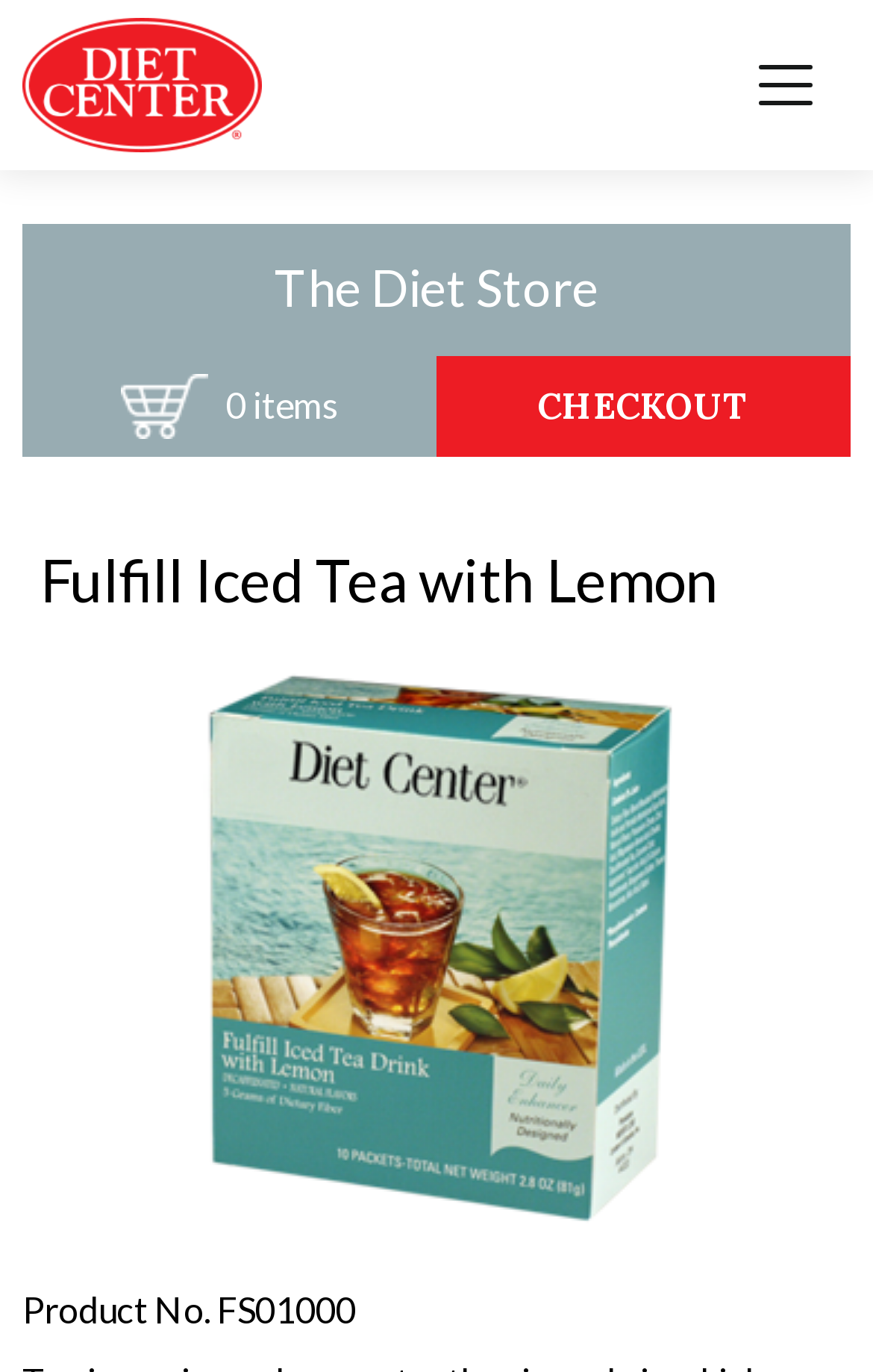Provide an in-depth caption for the elements present on the webpage.

The webpage appears to be a product page for "Fulfill Iced Tea with Lemon" on the Diet Center website. At the top left corner, there is a link to the "Diet Center" website, accompanied by a small image of the Diet Center logo. 

To the right of the logo, there is a button to toggle navigation, which controls the main navigation bar. Below the navigation button, there is a heading that reads "The Diet Store". 

On the top right side, there are two links: "0 items" with a small image of a shopping cart, and "CHECKOUT". 

Below these links, there is a header section that contains a heading with the product name "Fulfill Iced Tea with Lemon". 

A large image takes up most of the middle section of the page, showcasing the product. 

At the bottom left, there is a static text that displays the product number "FS01000".